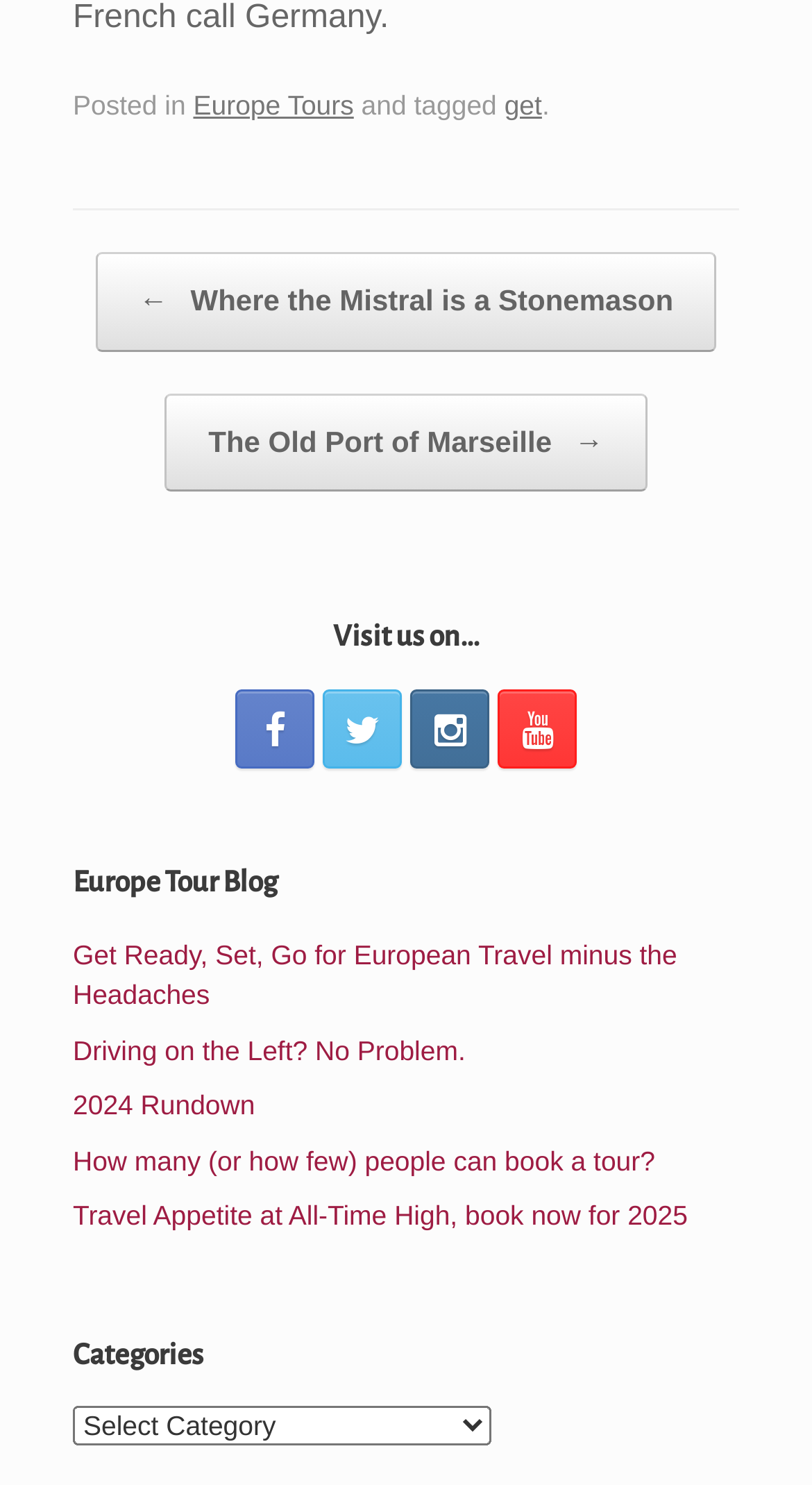How many post navigation links are available?
Relying on the image, give a concise answer in one word or a brief phrase.

2